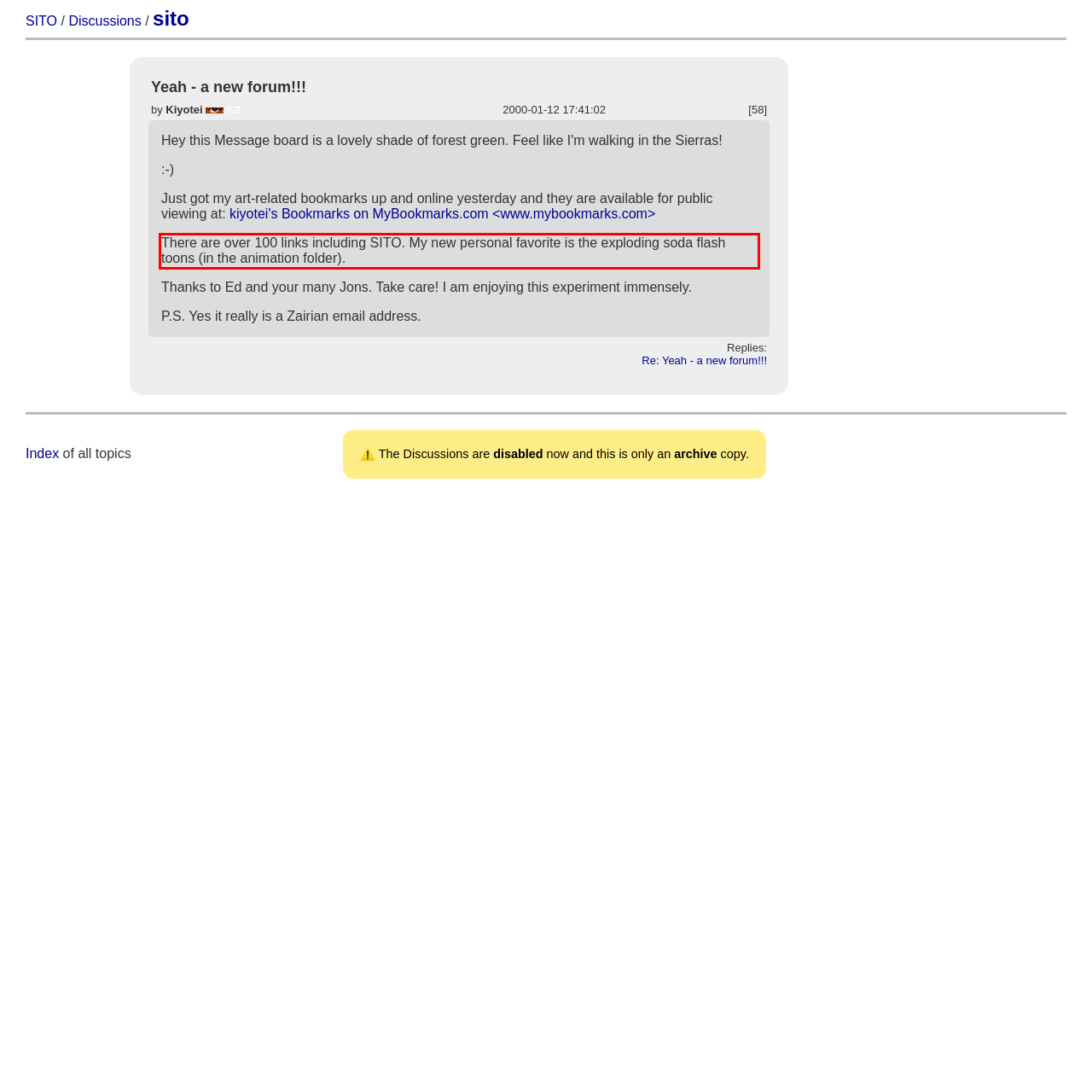Using the webpage screenshot, recognize and capture the text within the red bounding box.

There are over 100 links including SITO. My new personal favorite is the exploding soda flash toons (in the animation folder).